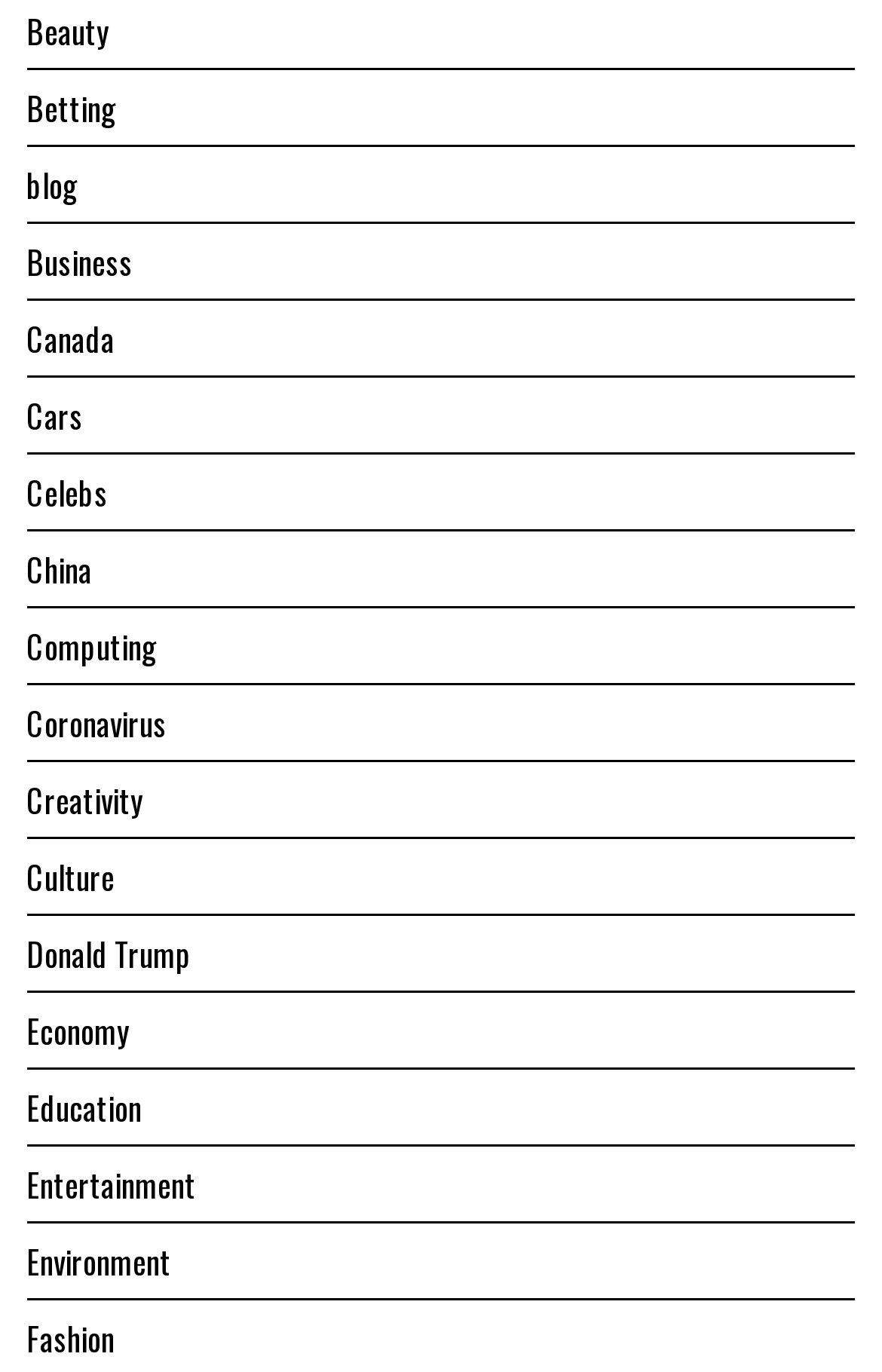Determine the bounding box coordinates for the element that should be clicked to follow this instruction: "Click on Beauty". The coordinates should be given as four float numbers between 0 and 1, in the format [left, top, right, bottom].

[0.03, 0.005, 0.122, 0.04]